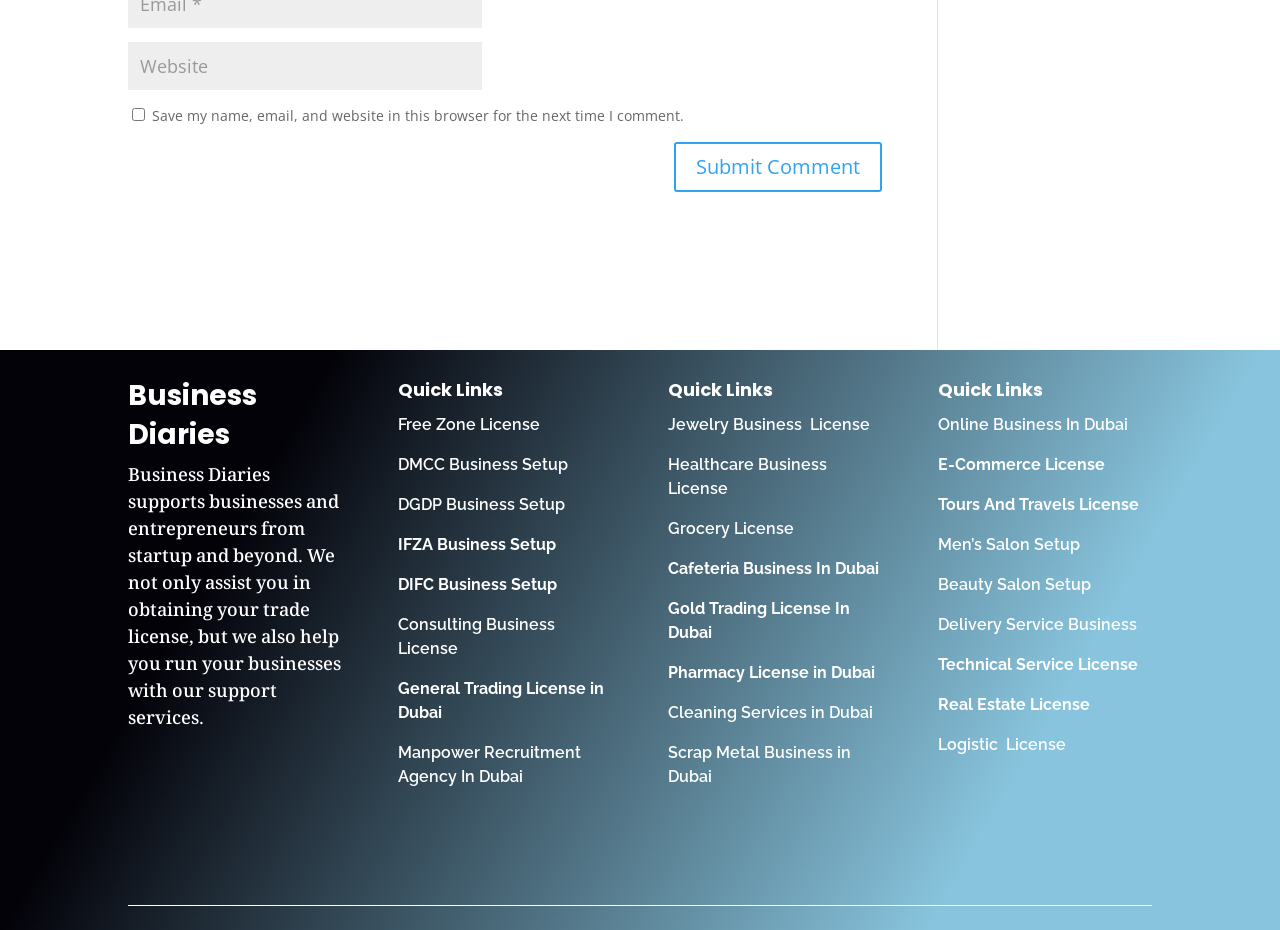Extract the bounding box coordinates of the UI element described by: "DIFC Business Setup". The coordinates should include four float numbers ranging from 0 to 1, e.g., [left, top, right, bottom].

[0.311, 0.618, 0.435, 0.638]